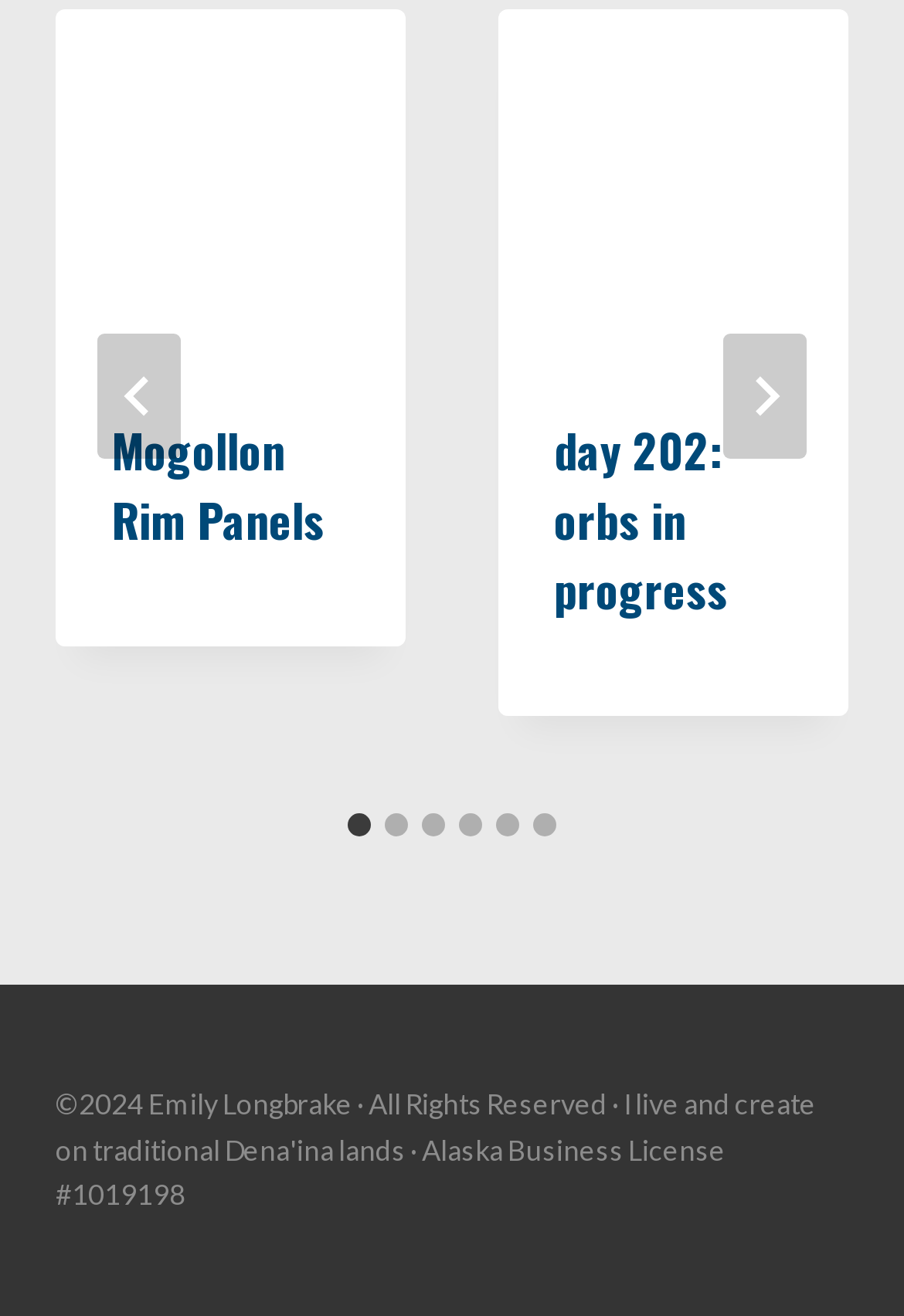Provide a one-word or brief phrase answer to the question:
What is the title of the first slide?

Mogollon Rim Panels